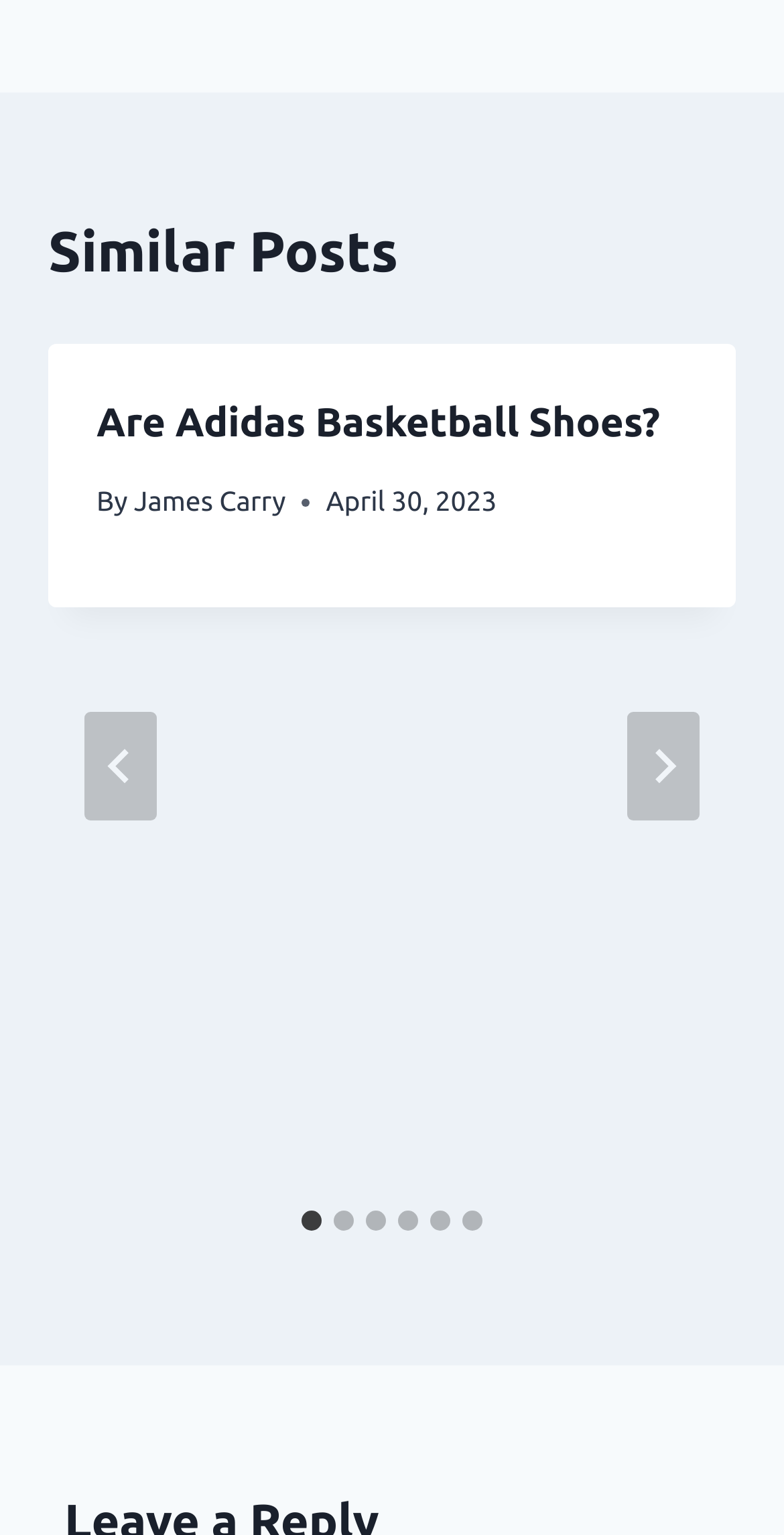Highlight the bounding box coordinates of the element that should be clicked to carry out the following instruction: "View the post details". The coordinates must be given as four float numbers ranging from 0 to 1, i.e., [left, top, right, bottom].

[0.123, 0.256, 0.877, 0.342]